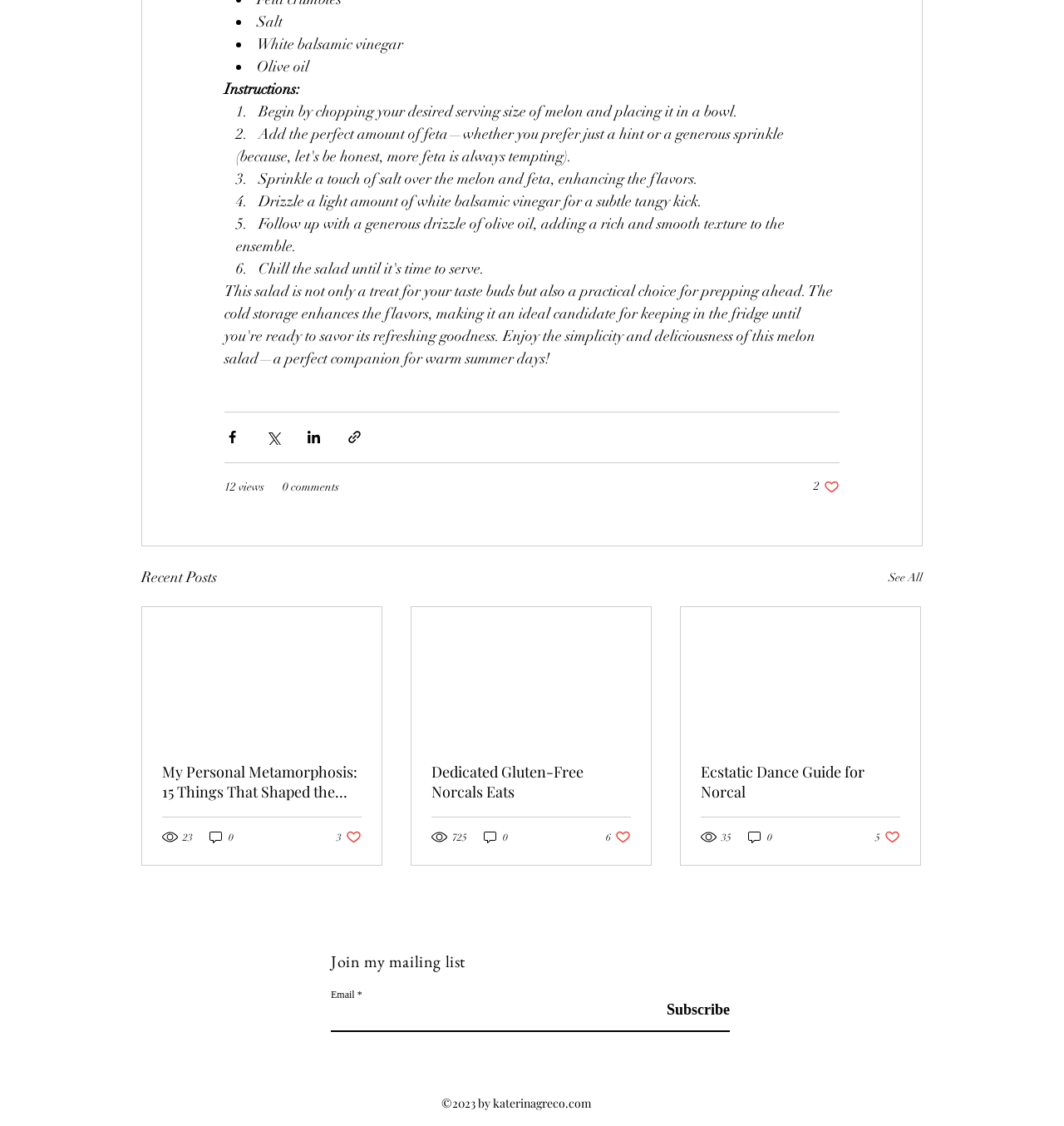Please specify the bounding box coordinates of the element that should be clicked to execute the given instruction: 'Share via Facebook'. Ensure the coordinates are four float numbers between 0 and 1, expressed as [left, top, right, bottom].

[0.211, 0.381, 0.226, 0.395]